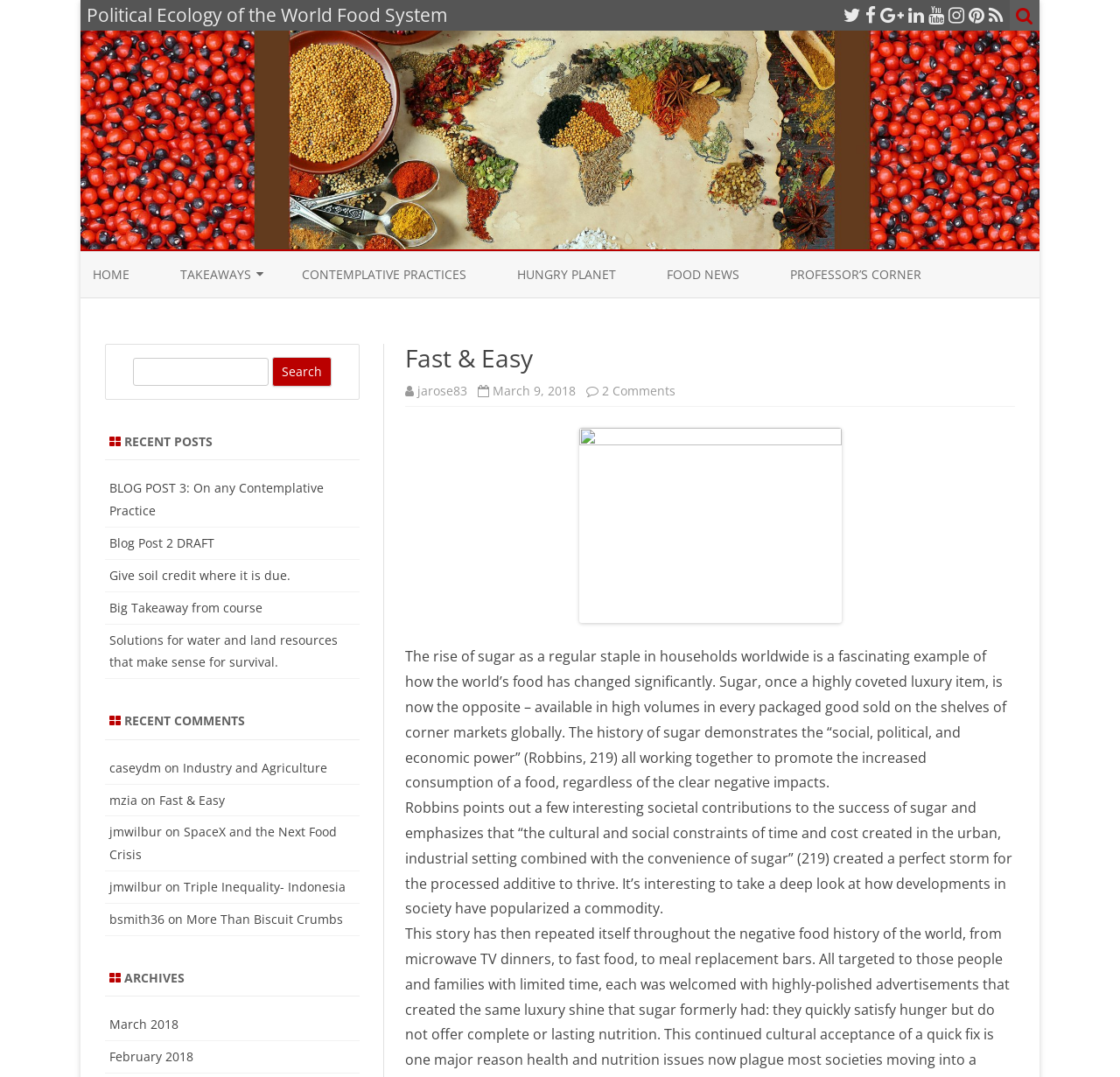Please determine the bounding box coordinates for the element that should be clicked to follow these instructions: "Click on the HOME link".

[0.083, 0.234, 0.116, 0.276]